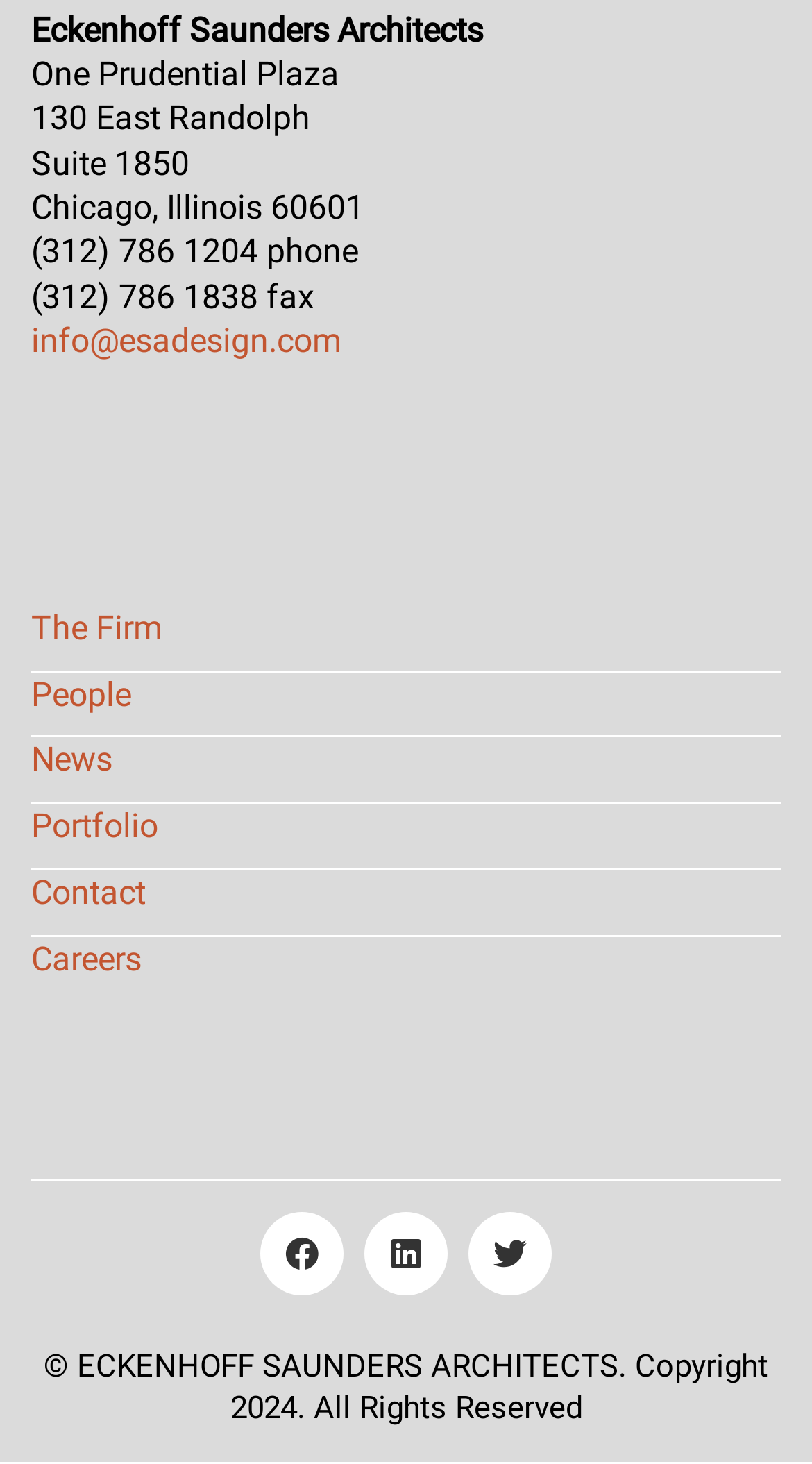What is the phone number?
From the details in the image, answer the question comprehensively.

The phone number can be found in the sixth StaticText element, which reads '(312) 786 1204 phone'.